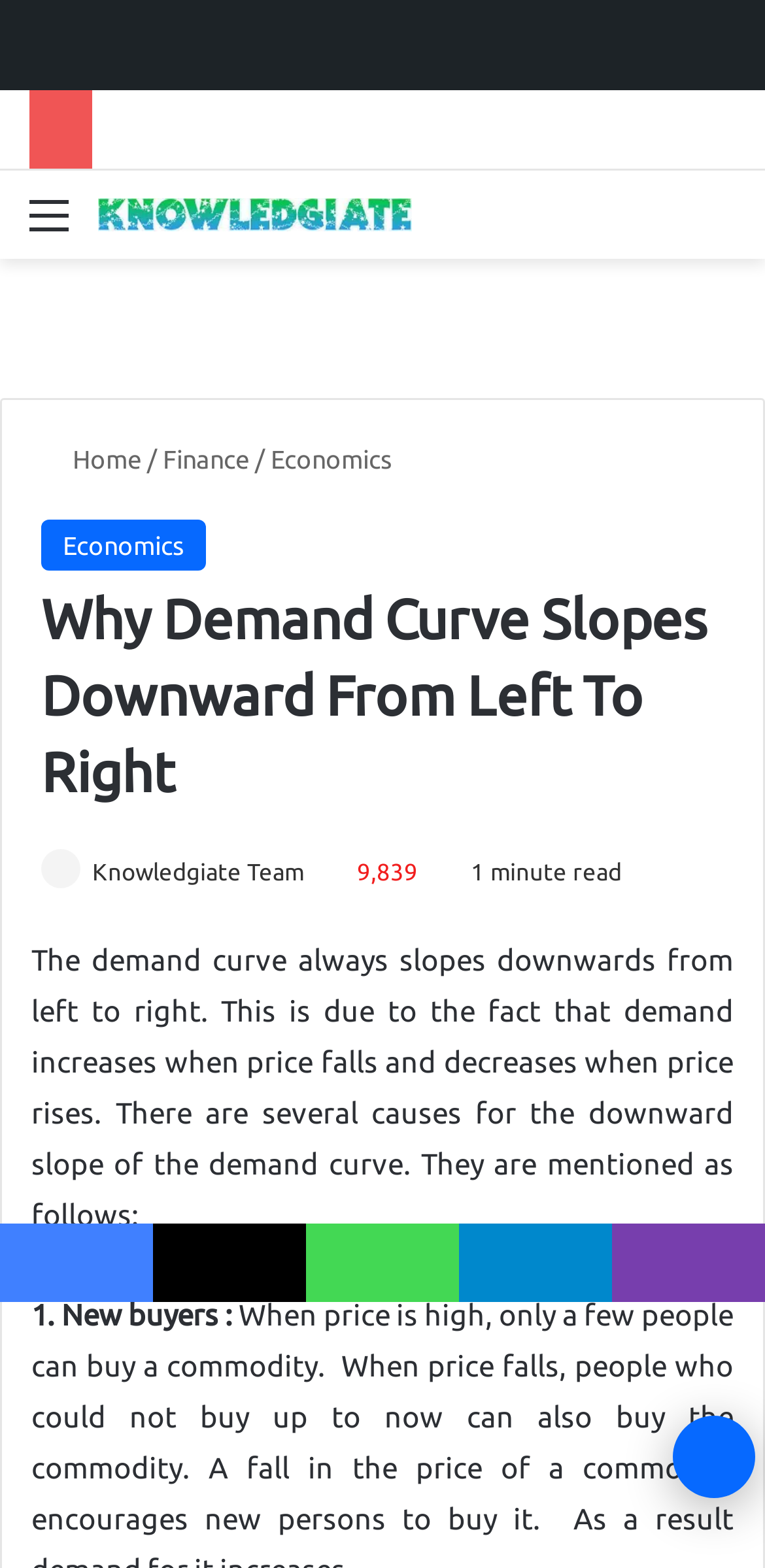How many minutes does it take to read the current article?
Analyze the screenshot and provide a detailed answer to the question.

The reading time of the current article can be found near the author's photo, where it is written as '1 minute read'.